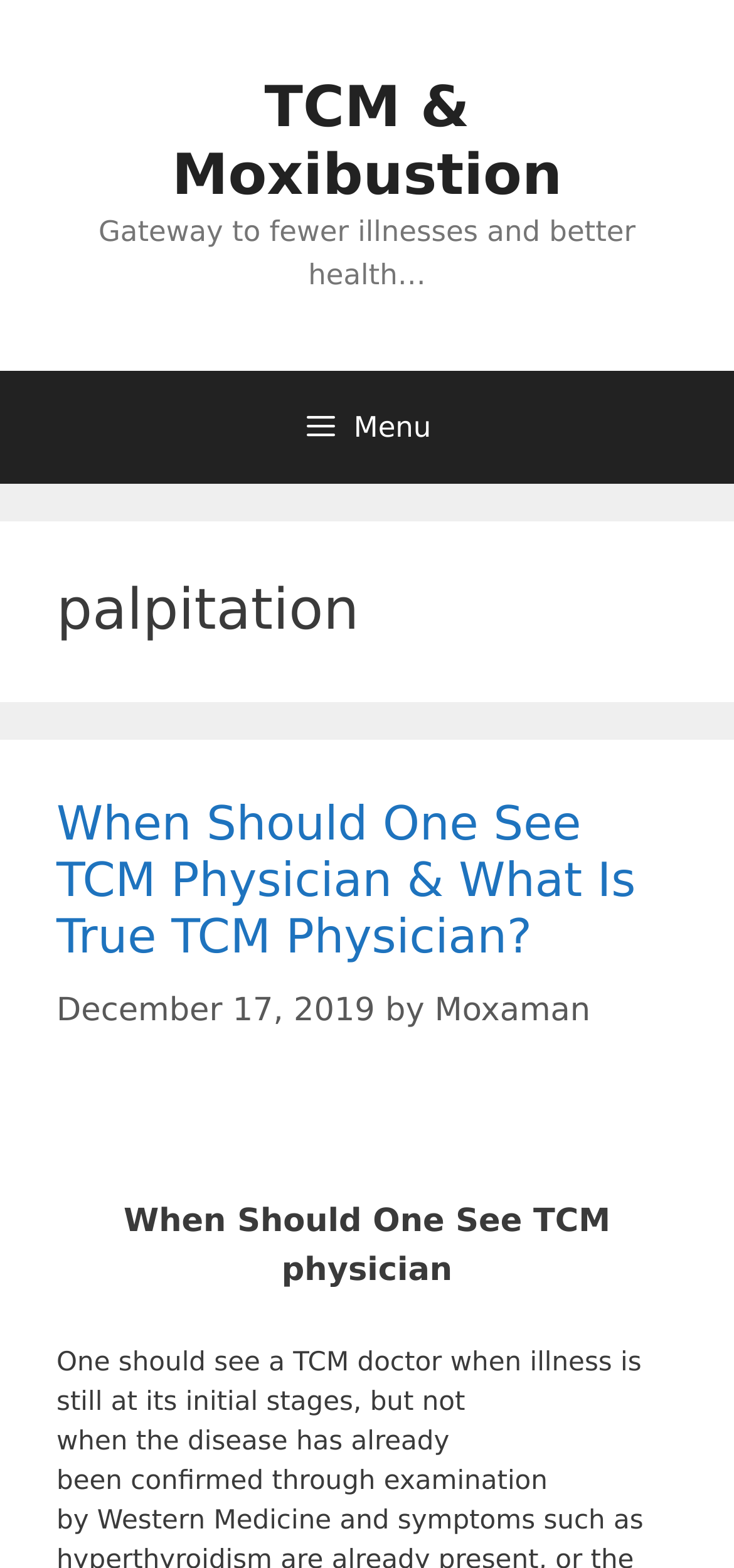Given the description of the UI element: "Menu", predict the bounding box coordinates in the form of [left, top, right, bottom], with each value being a float between 0 and 1.

[0.0, 0.236, 1.0, 0.309]